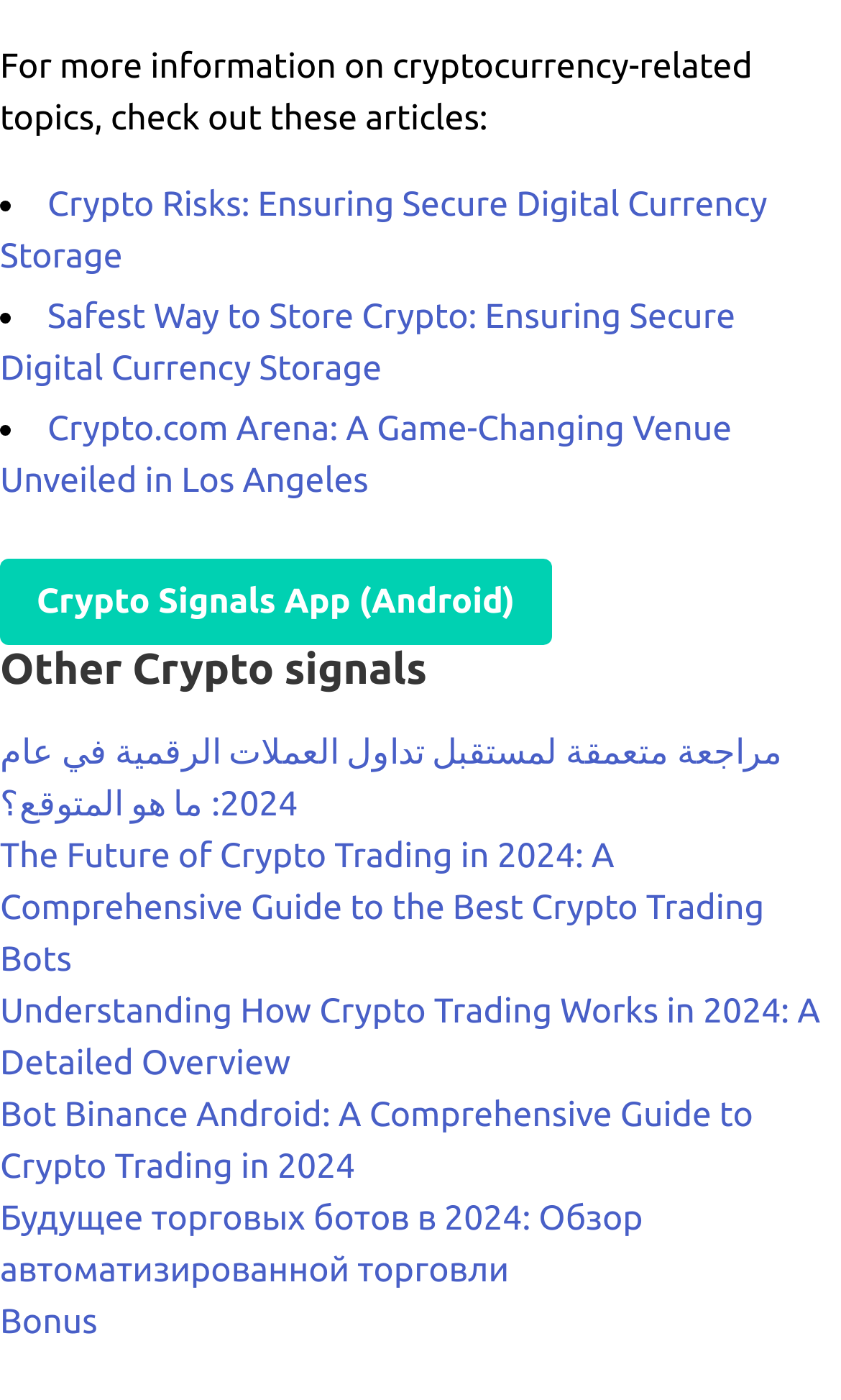Refer to the image and offer a detailed explanation in response to the question: How many links are there in the 'Other Crypto signals' section?

The 'Other Crypto signals' section starts with the heading 'Other Crypto signals' and contains five links below it, which are 'مراجعة متعمقة لمستقبل تداول العملات الرقمية في عام 2024: ما هو المتوقع؟', 'The Future of Crypto Trading in 2024: A Comprehensive Guide to the Best Crypto Trading Bots', 'Understanding How Crypto Trading Works in 2024: A Detailed Overview', 'Bot Binance Android: A Comprehensive Guide to Crypto Trading in 2024', and 'Будущее торговых ботов в 2024: Обзор автоматизированной торговли'.